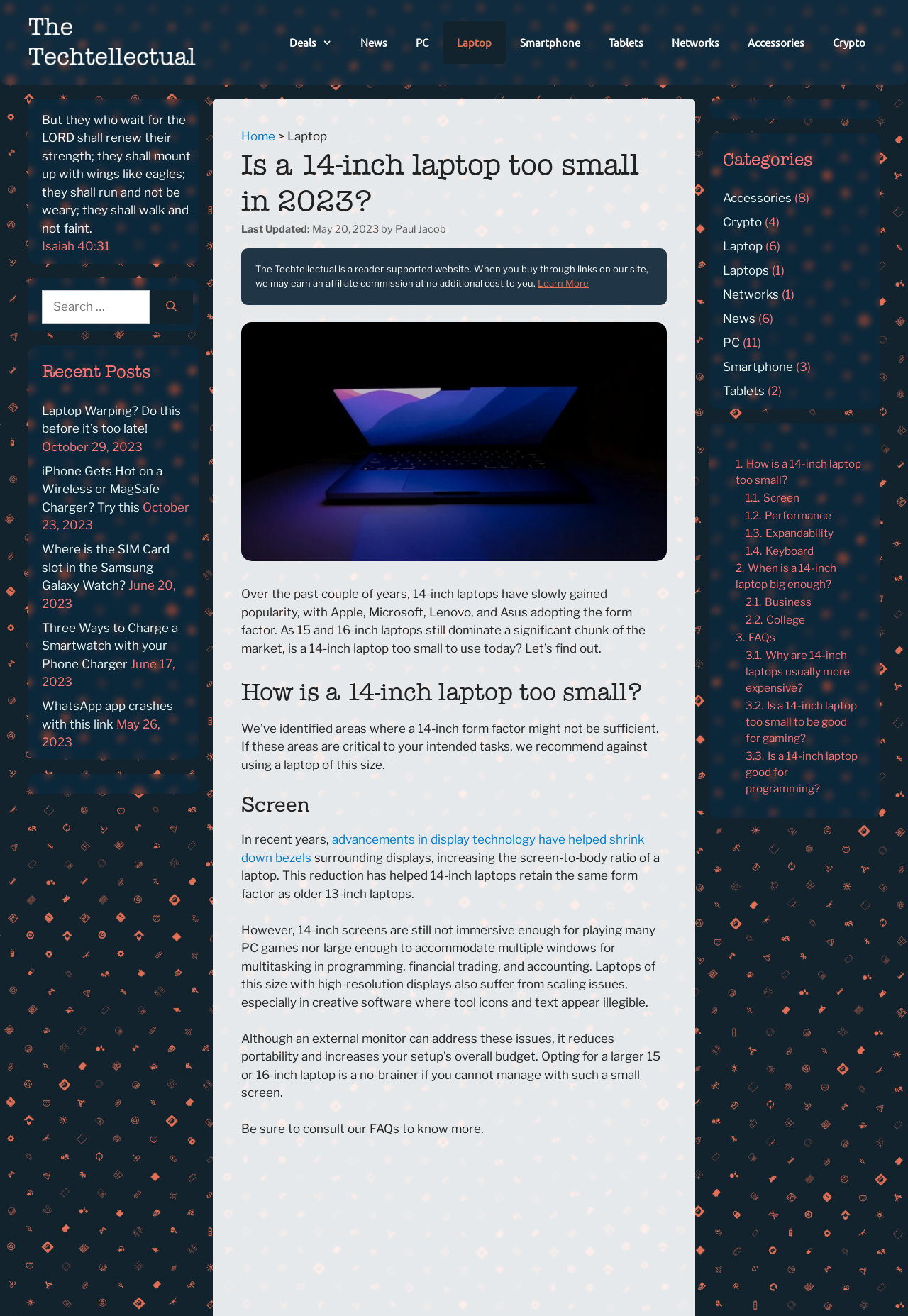Identify the bounding box coordinates of the region that needs to be clicked to carry out this instruction: "Click on the 'Laptop Warping? Do this before it’s too late!' link". Provide these coordinates as four float numbers ranging from 0 to 1, i.e., [left, top, right, bottom].

[0.046, 0.307, 0.199, 0.331]